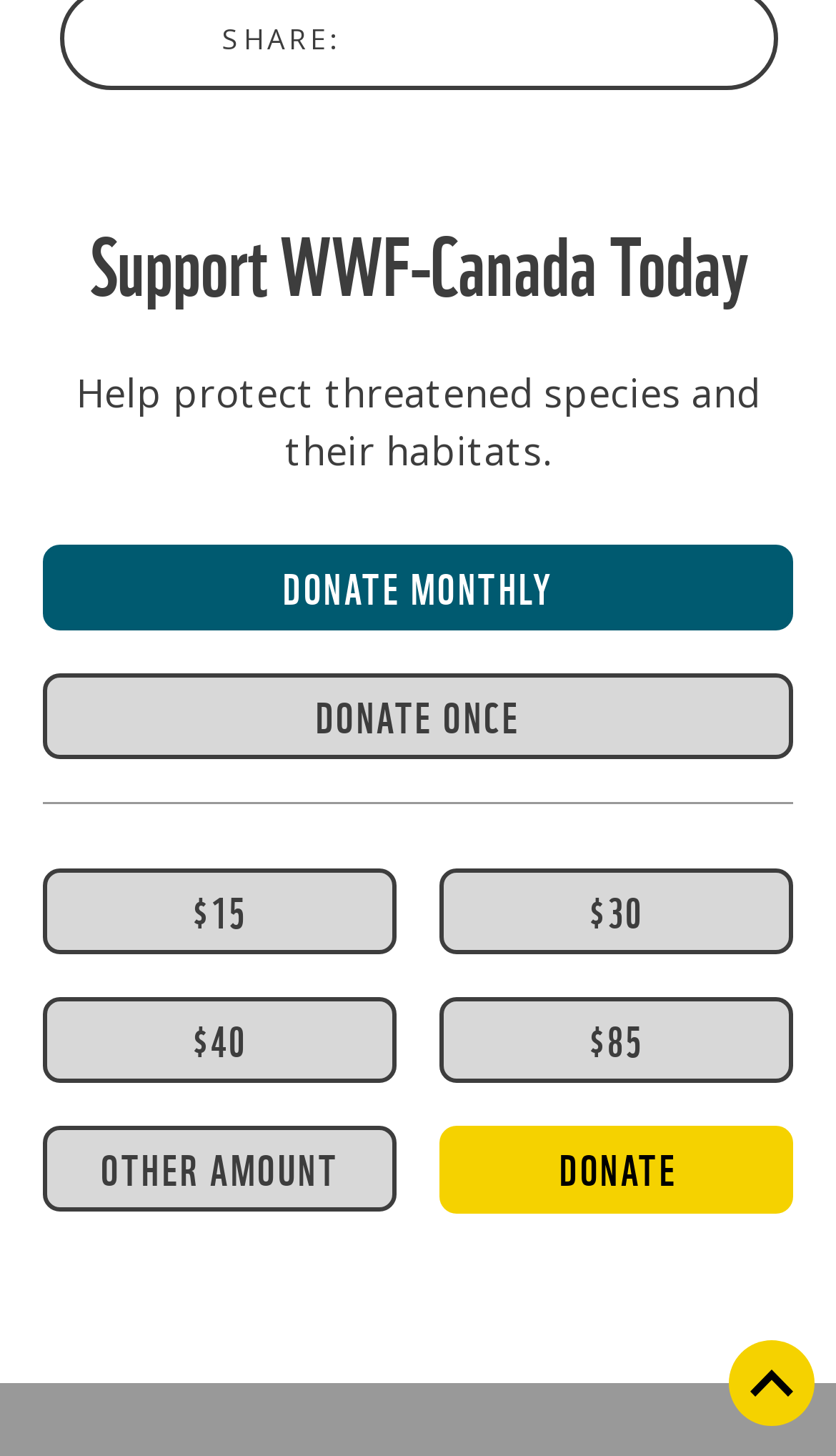Refer to the element description parent_node: Stay Connected and identify the corresponding bounding box in the screenshot. Format the coordinates as (top-left x, top-left y, bottom-right x, bottom-right y) with values in the range of 0 to 1.

[0.872, 0.92, 0.974, 0.979]